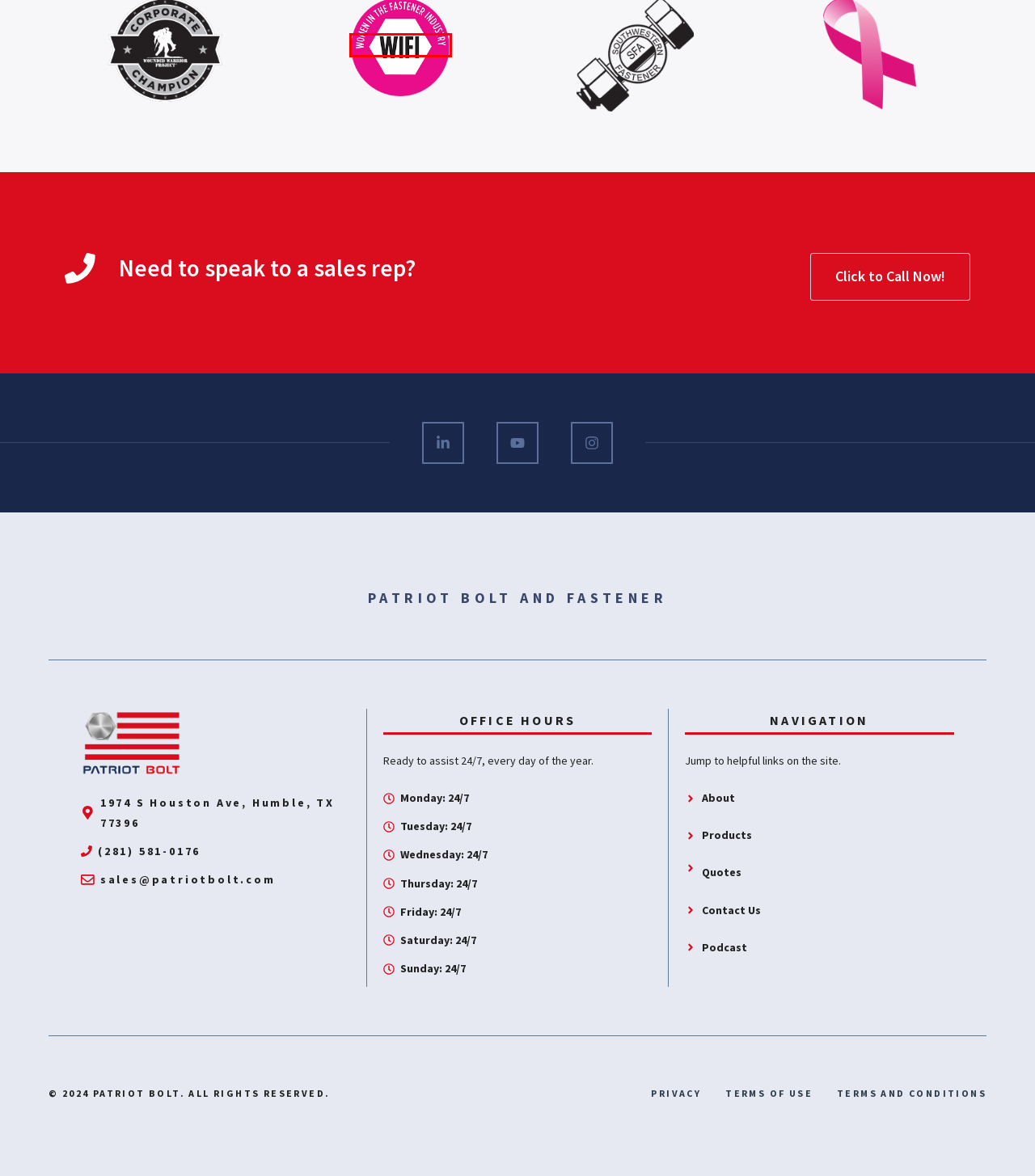You have a screenshot of a webpage with a red bounding box around an element. Identify the webpage description that best fits the new page that appears after clicking the selected element in the red bounding box. Here are the candidates:
A. Privacy Policy - Patriot Bolt And Fastener
B. Breast Cancer Information, Support & Donations - National Breast Cancer Foundation
C. Terms And Conditions - Patriot Bolt And Fastener
D. Sitemap - Patriot Bolt And Fastener
E. Home
F. Terms Of Use - Patriot Bolt And Fastener
G. Stud Bolts - Patriot Bolt And Fastener
H. Home | WIFI | Women In The Fastener Industry

H